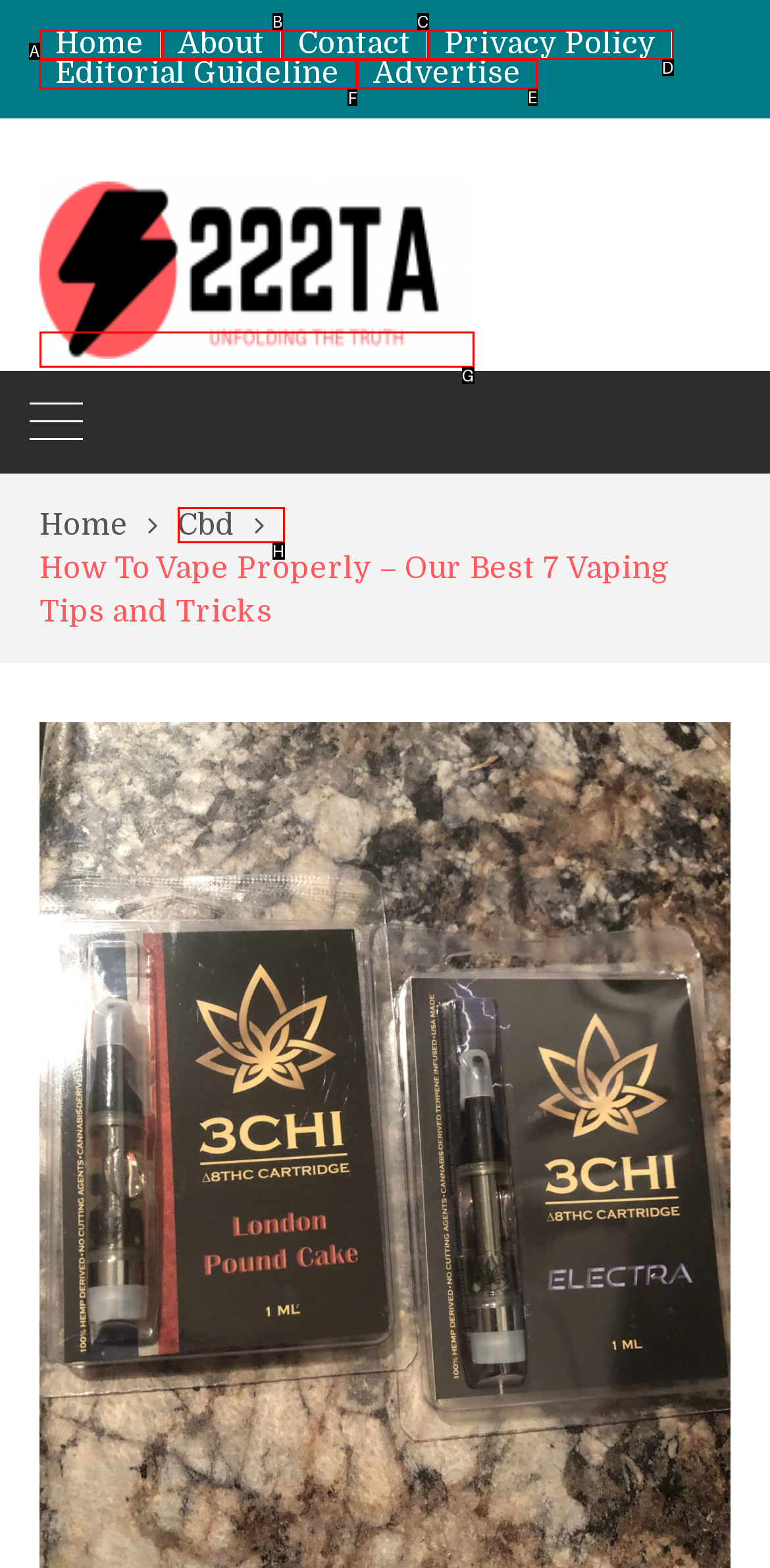To complete the instruction: view editorial guideline, which HTML element should be clicked?
Respond with the option's letter from the provided choices.

F